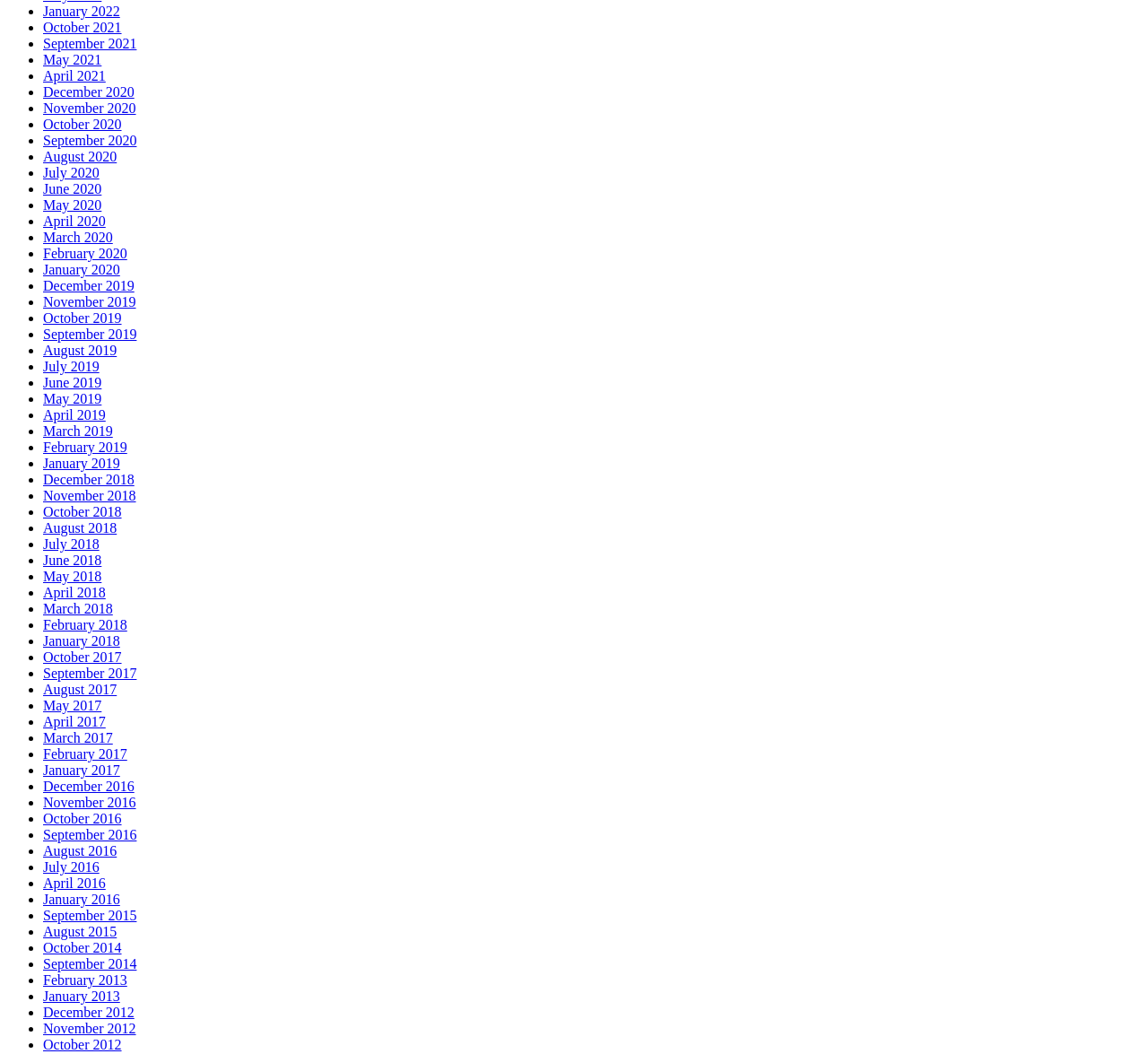Please answer the following question using a single word or phrase: 
How many months are listed?

36